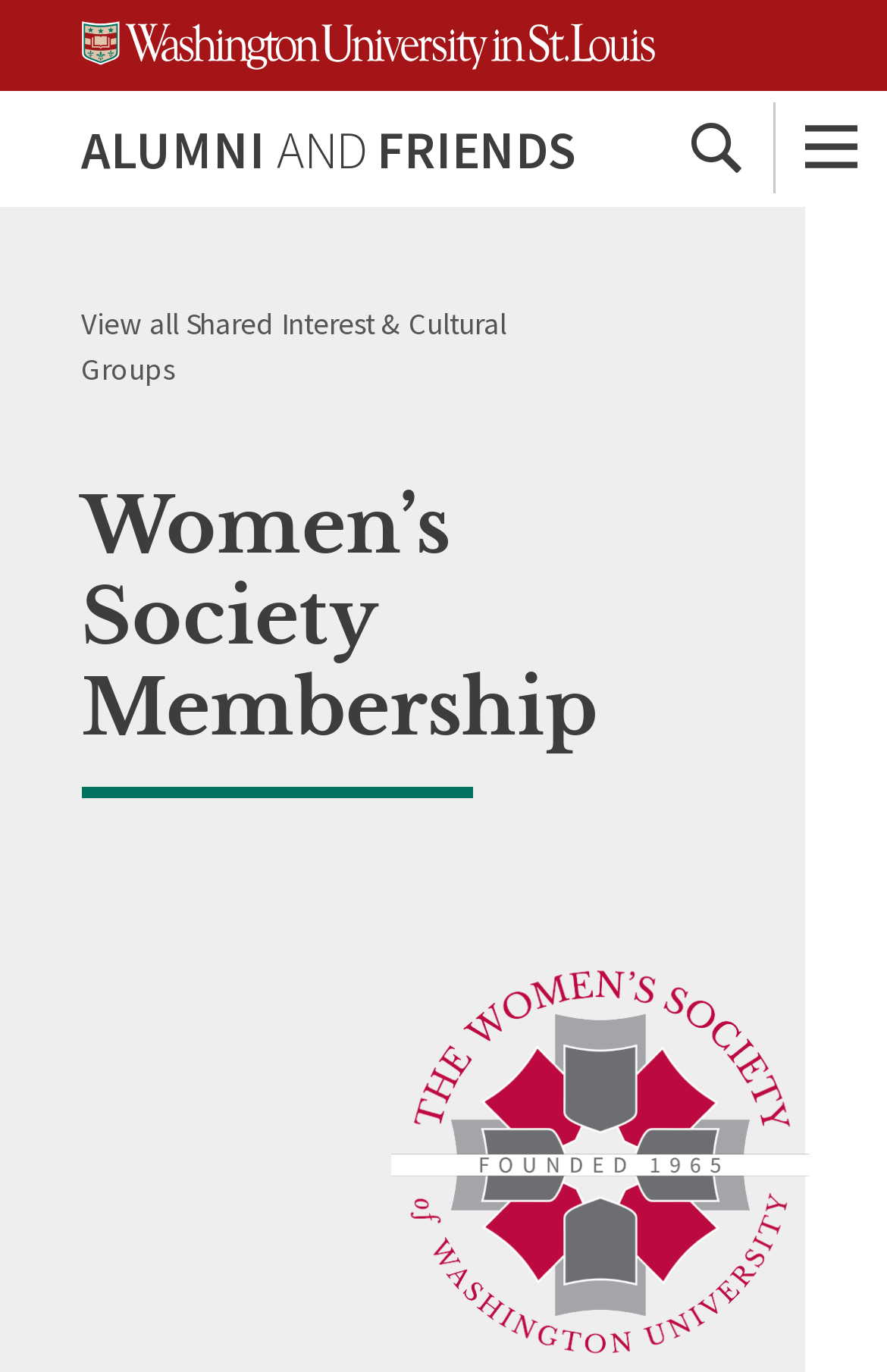What is the main topic of the webpage?
Please respond to the question thoroughly and include all relevant details.

I found the heading element with the description 'Women’s Society Membership' at coordinates [0.091, 0.318, 0.827, 0.582]. This heading is likely the main topic of the webpage, indicating that the page is about membership in the Women's Society.